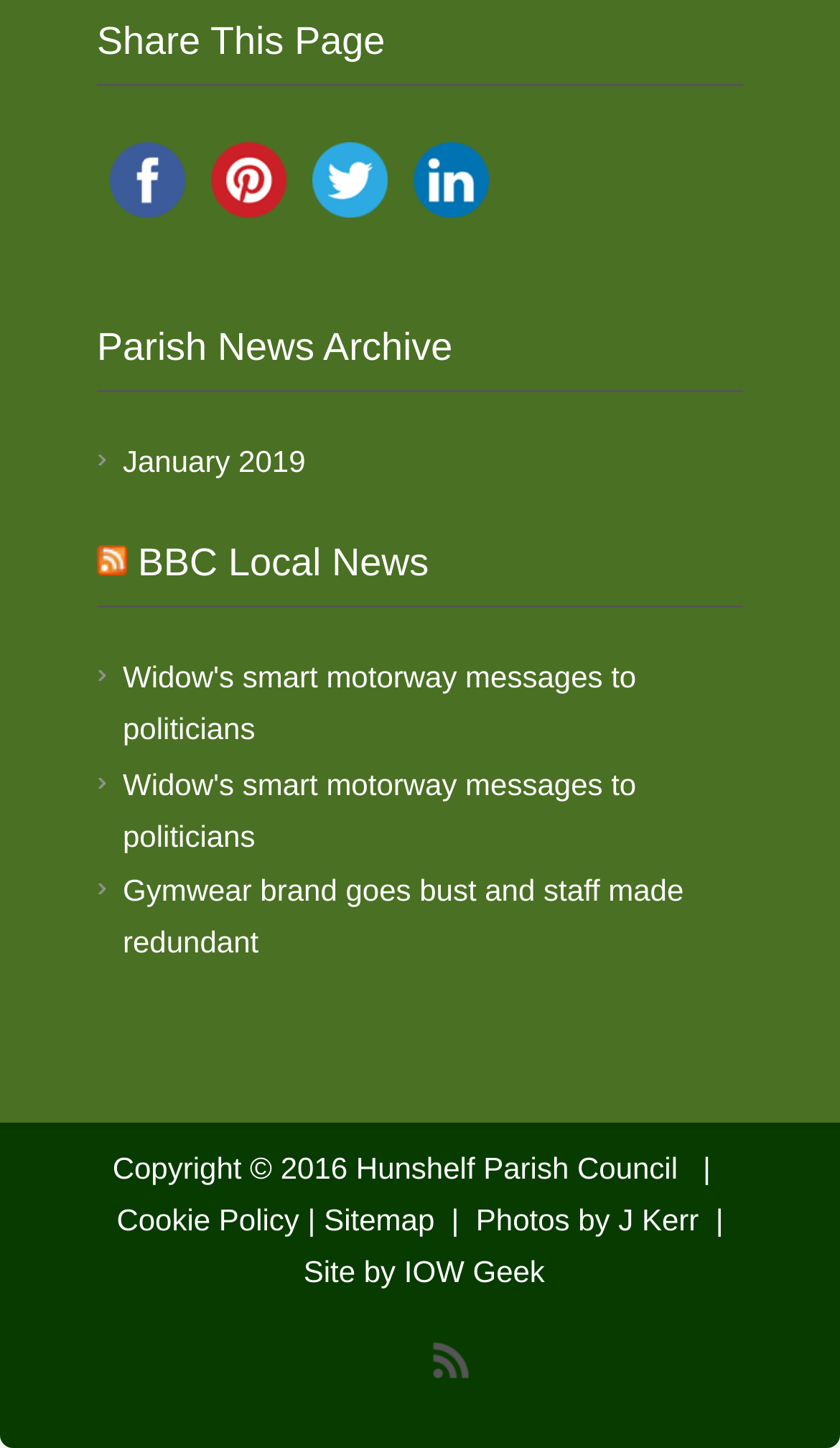What is the purpose of the top section?
Examine the image closely and answer the question with as much detail as possible.

The top section of the webpage contains links to share the page on various social media platforms, including Facebook, Pinterest, Twitter, and LinkedIn, indicating that the purpose of this section is to allow users to share the page with others.